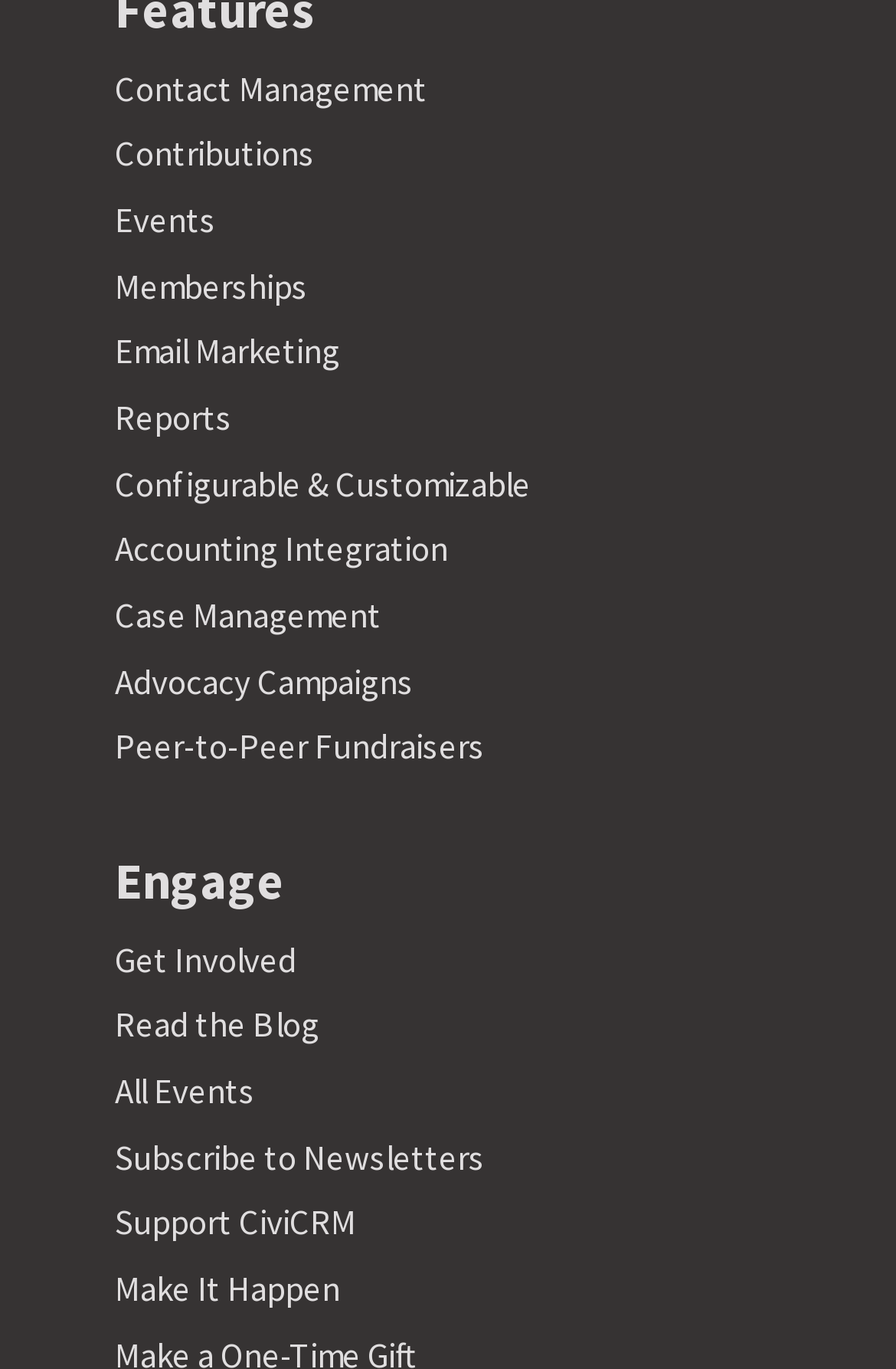Find the bounding box coordinates of the clickable area required to complete the following action: "Subscribe to newsletters".

[0.128, 0.829, 0.541, 0.86]